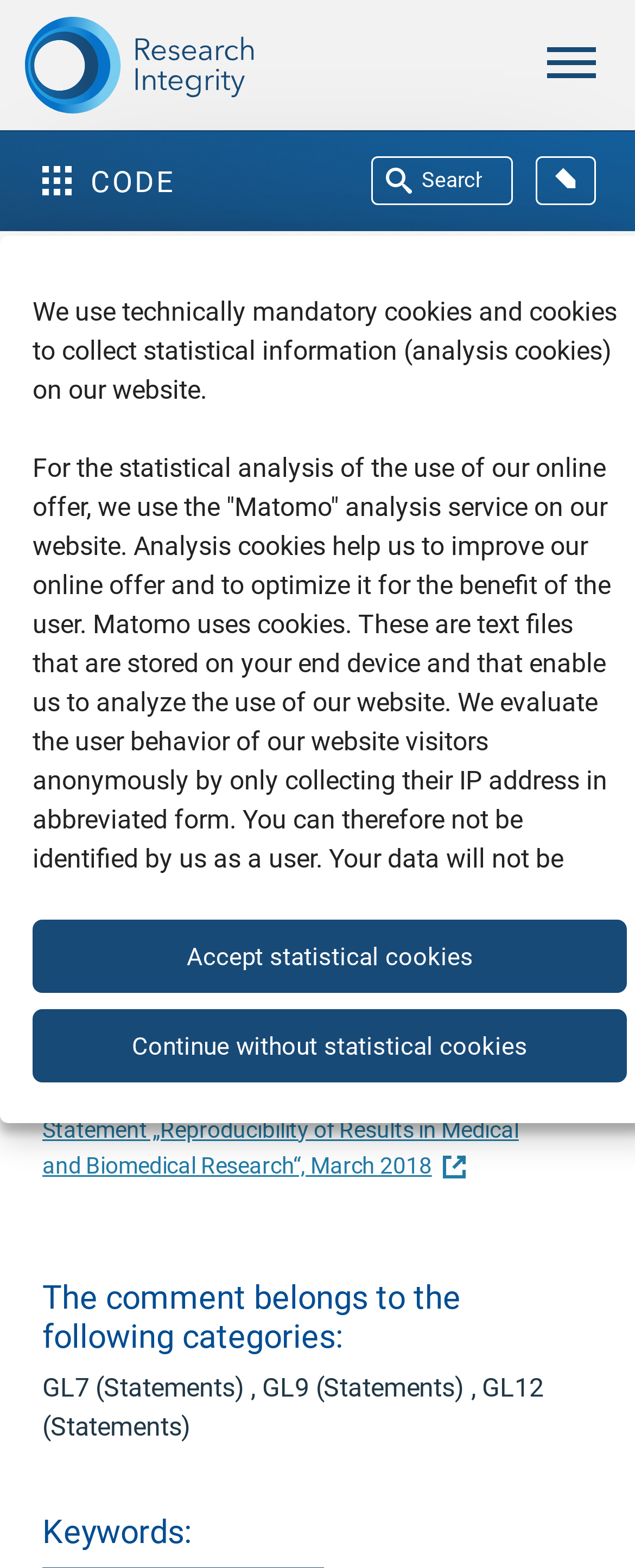What is the name of the commission that prepared the statement?
Based on the visual, give a brief answer using one word or a short phrase.

DFG Permanent Senate Commission